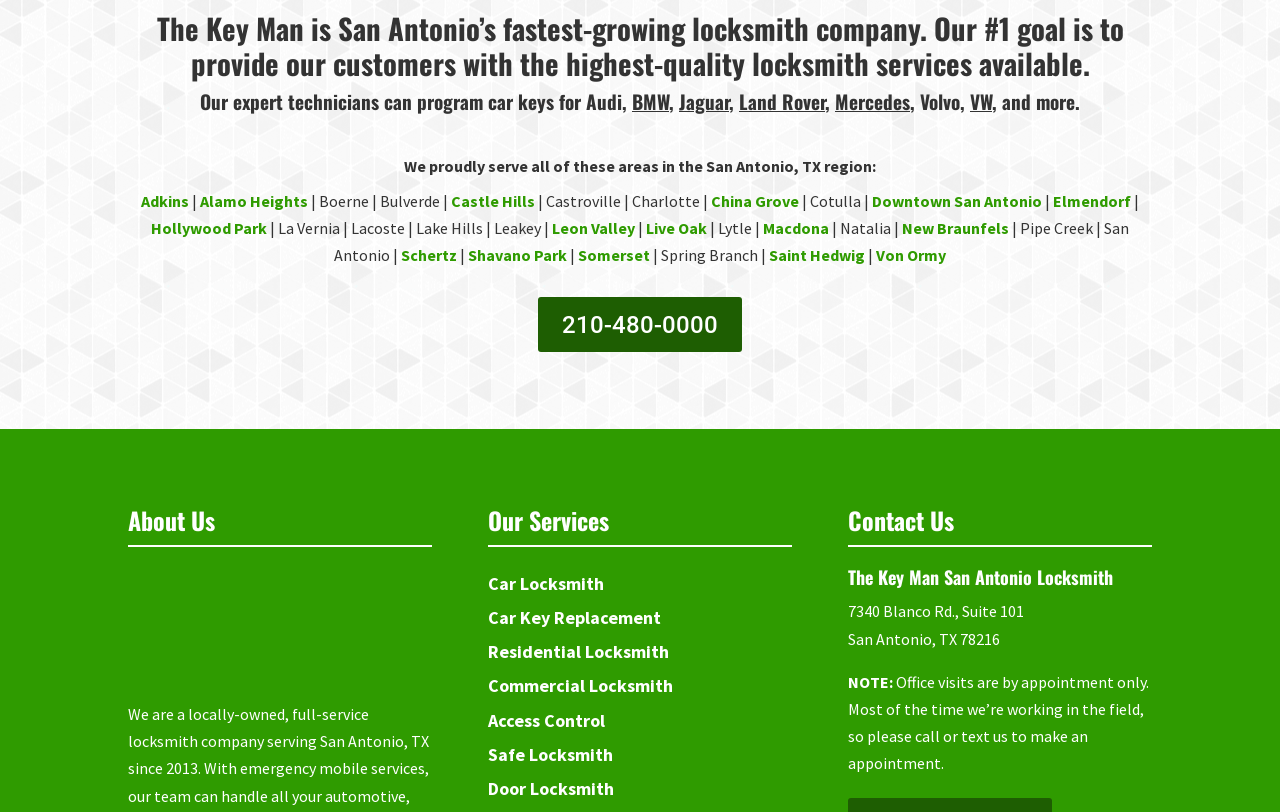Please determine the bounding box coordinates for the element that should be clicked to follow these instructions: "Visit the Car Locksmith service page".

[0.381, 0.704, 0.472, 0.733]